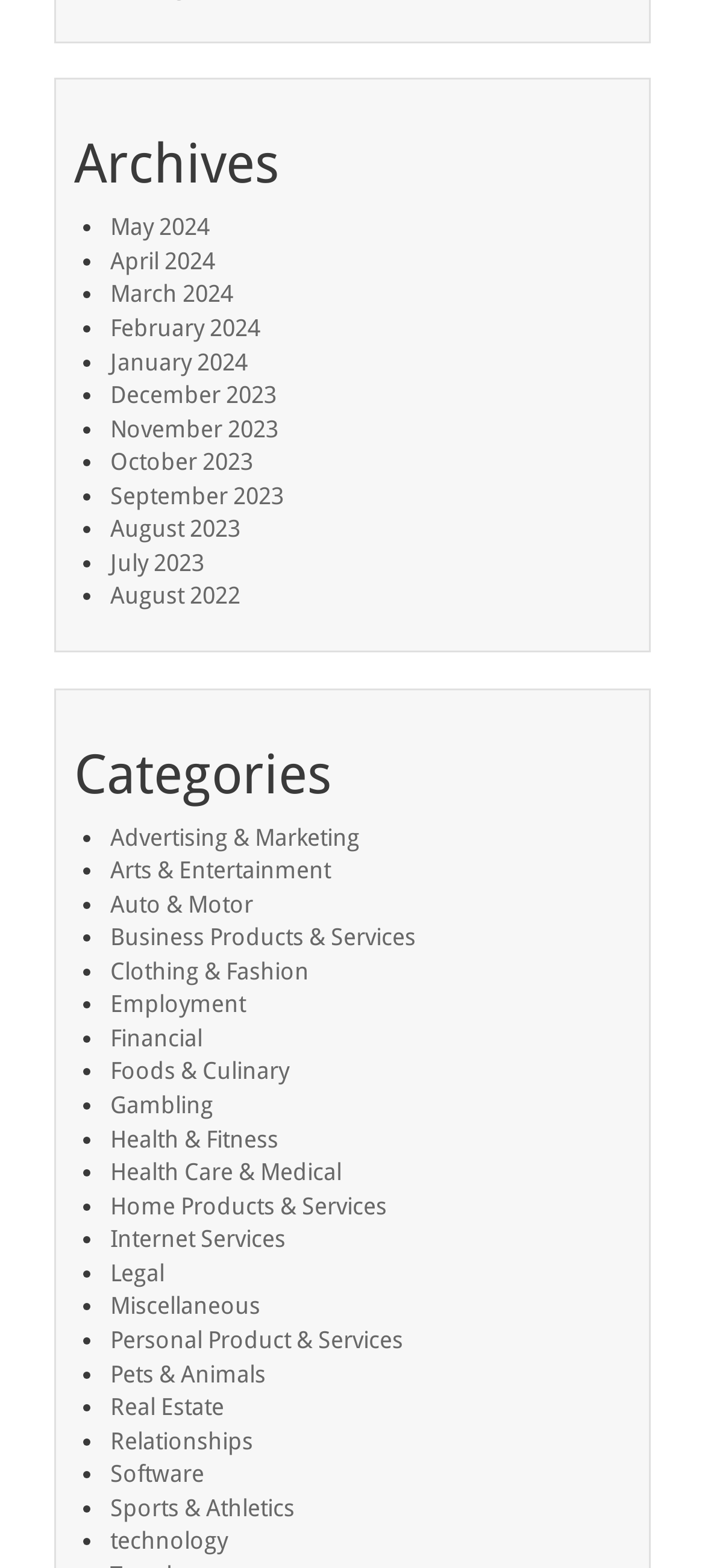Given the description "Arts & Entertainment", determine the bounding box of the corresponding UI element.

[0.156, 0.546, 0.469, 0.564]